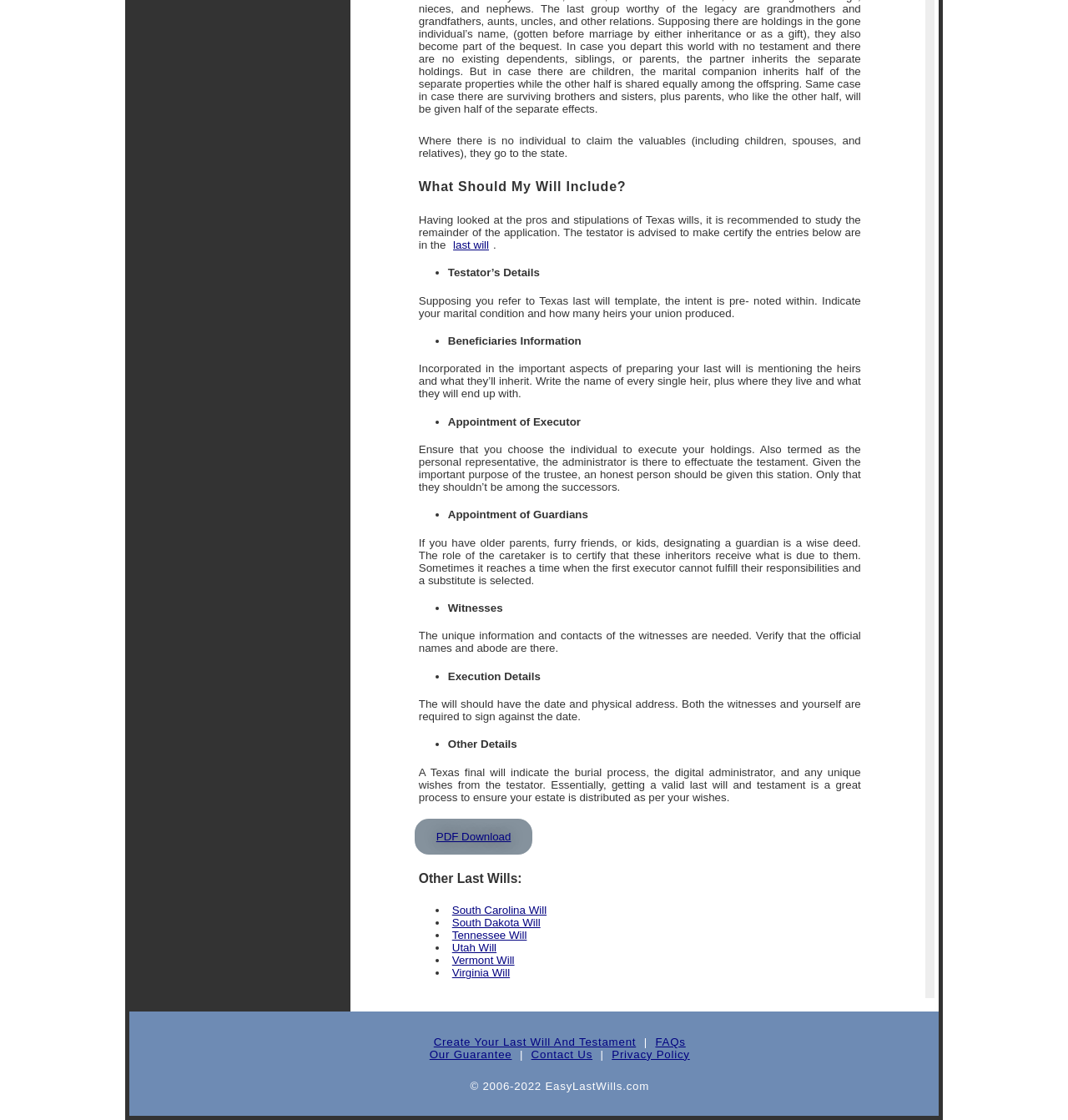What is required for the witnesses in a will?
Please elaborate on the answer to the question with detailed information.

As stated on the webpage, the unique information and contacts of the witnesses are needed, including their official names and abode.